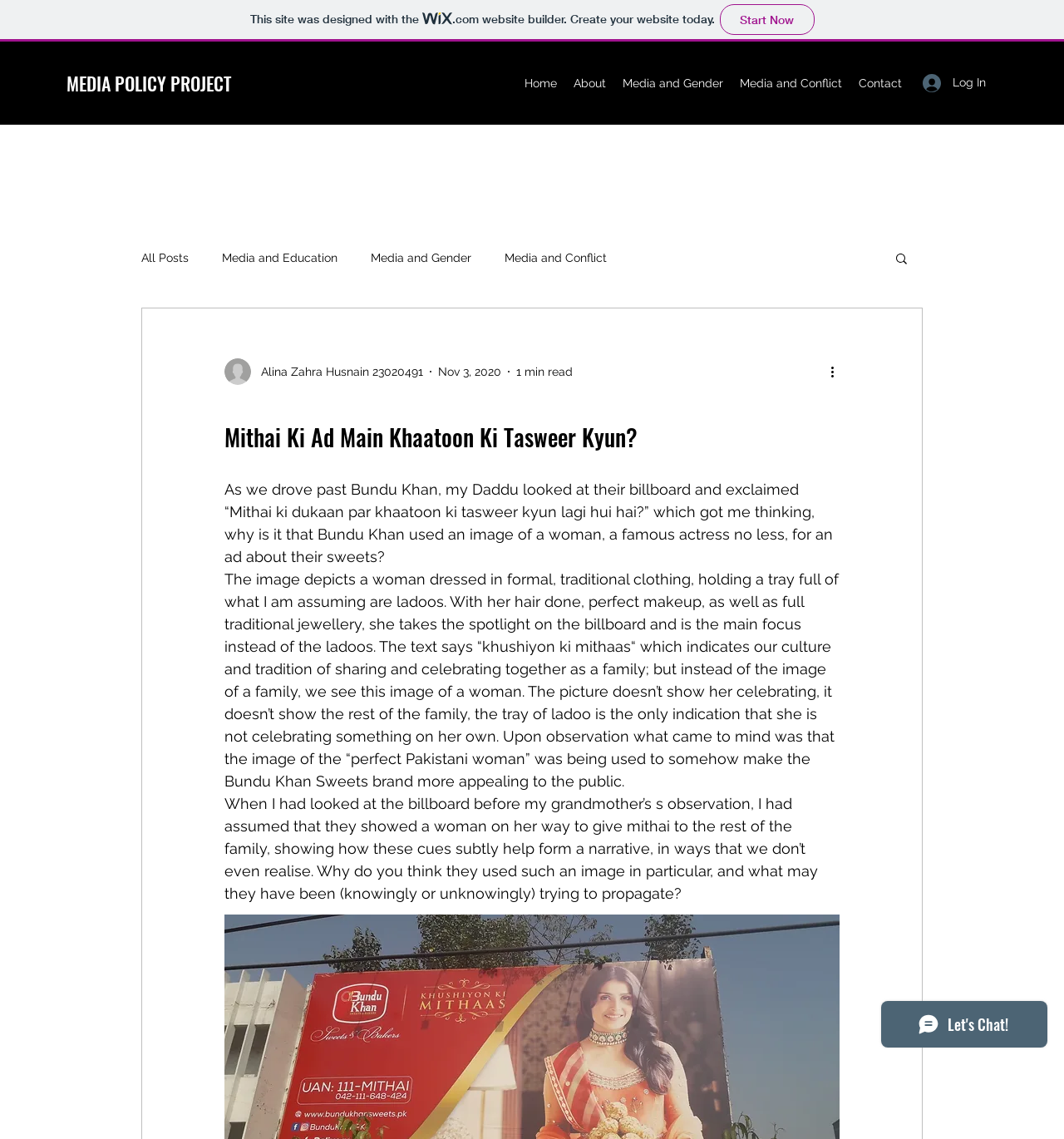Using the provided element description, identify the bounding box coordinates as (top-left x, top-left y, bottom-right x, bottom-right y). Ensure all values are between 0 and 1. Description: Log In

[0.856, 0.059, 0.938, 0.087]